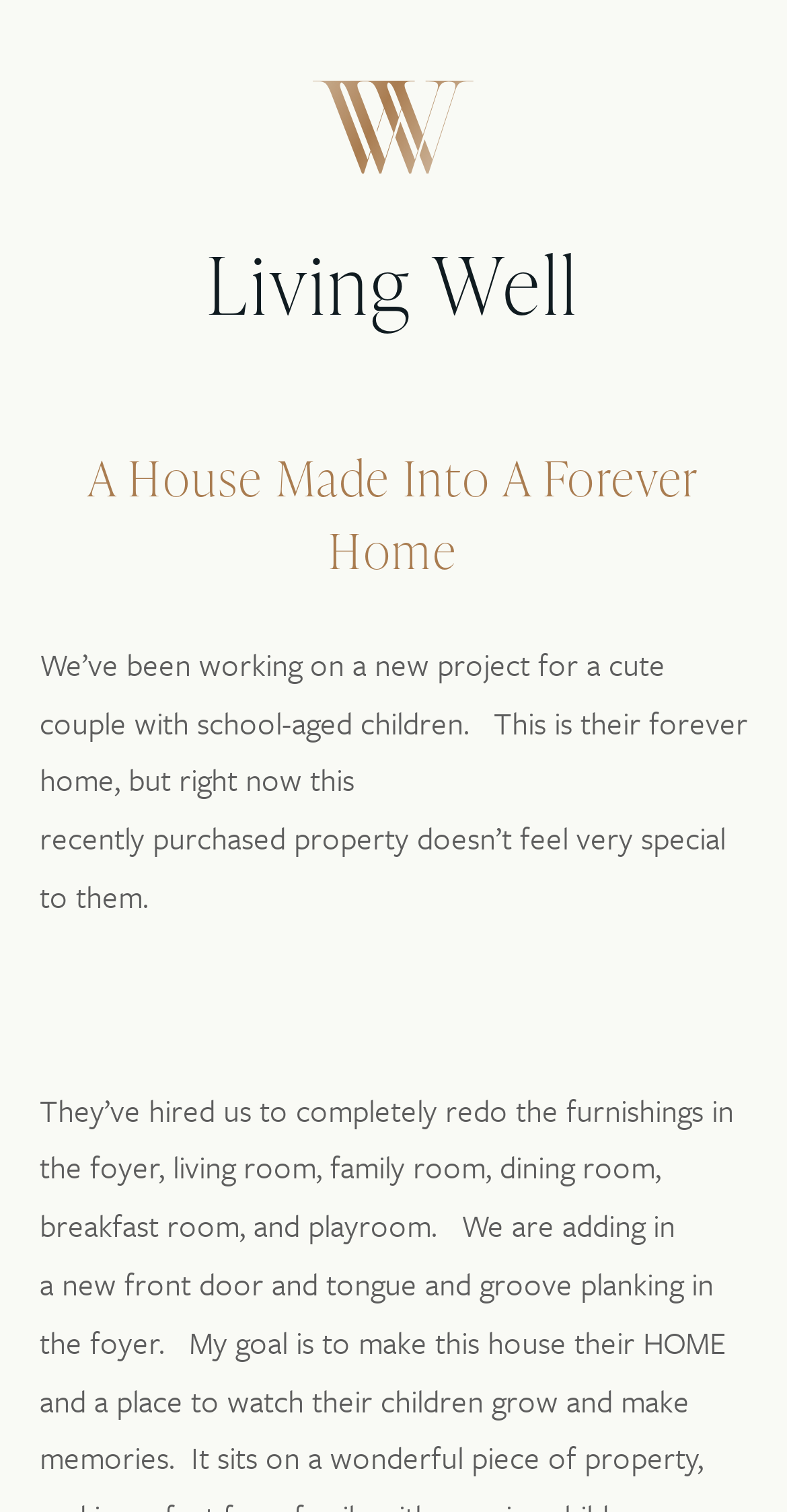What is the role of the button at the top?
Answer the question with detailed information derived from the image.

The button at the top with a bounding box of [0.385, 0.043, 0.615, 0.128] is likely a menu control button, as it has a description of 'primary-menu' and is an expandable button.